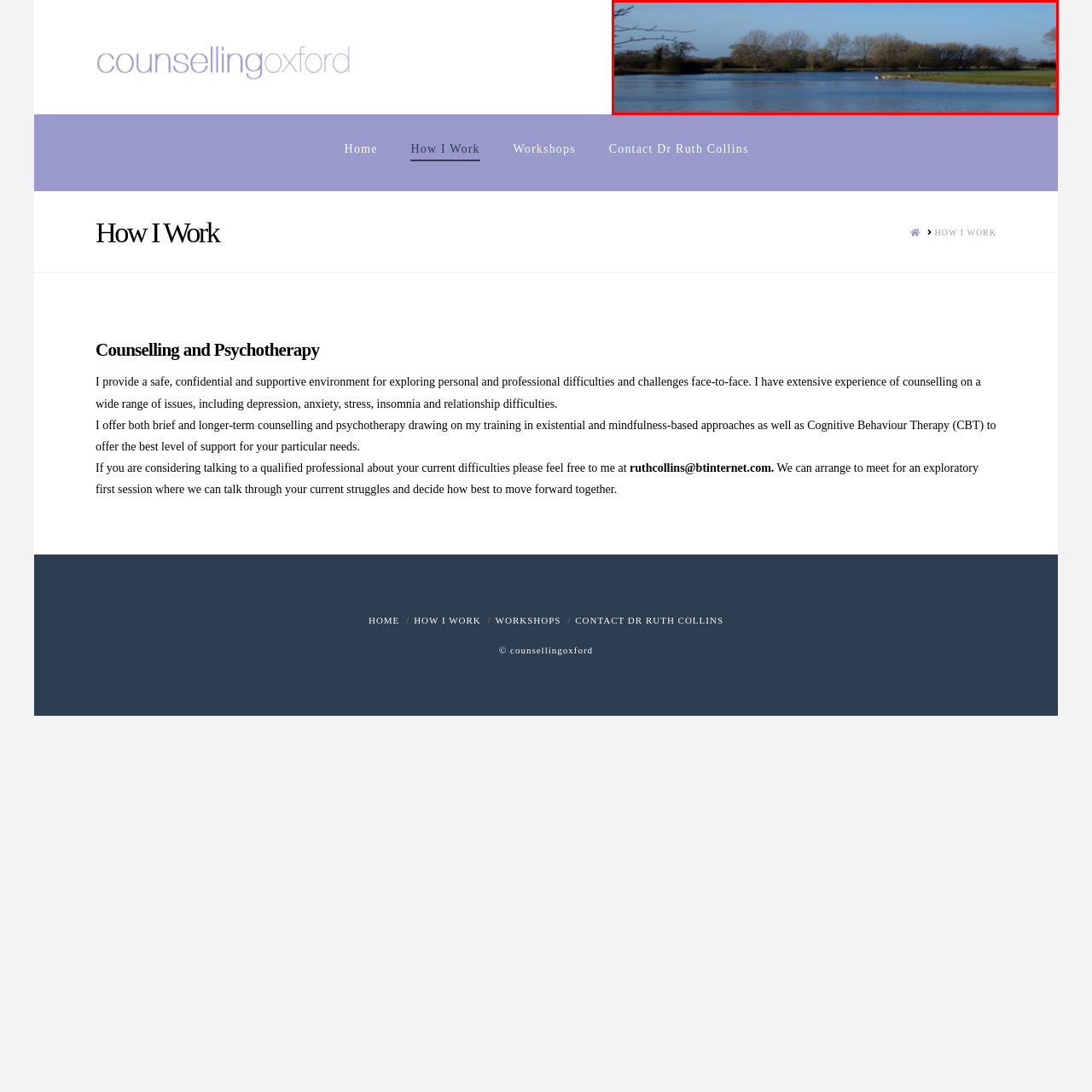Observe the image segment inside the red bounding box and answer concisely with a single word or phrase: What season is hinted at by the trees?

Early spring or late autumn